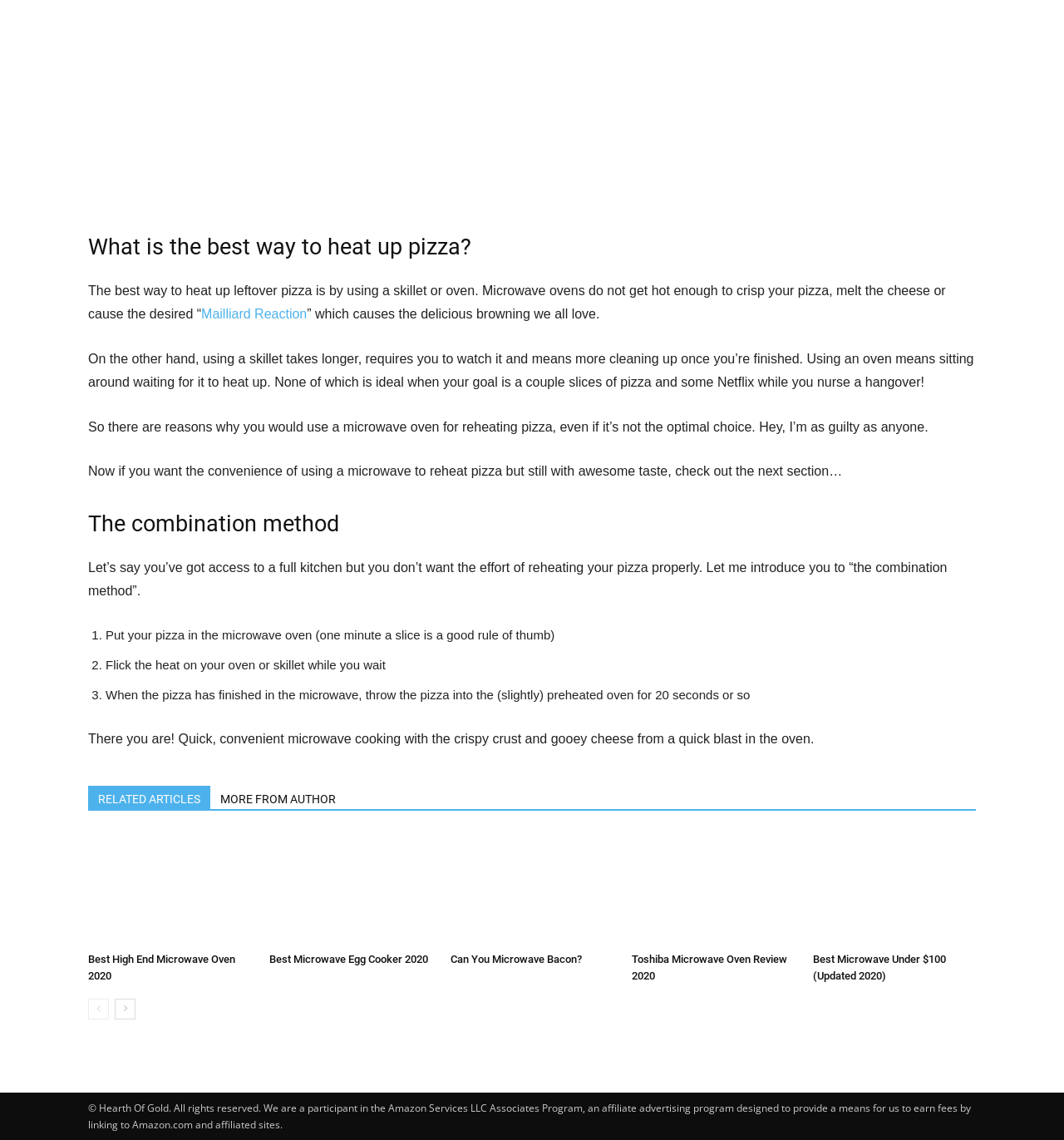Find the bounding box coordinates for the HTML element described in this sentence: "title="Can You Microwave Bacon?"". Provide the coordinates as four float numbers between 0 and 1, in the format [left, top, right, bottom].

[0.423, 0.731, 0.577, 0.829]